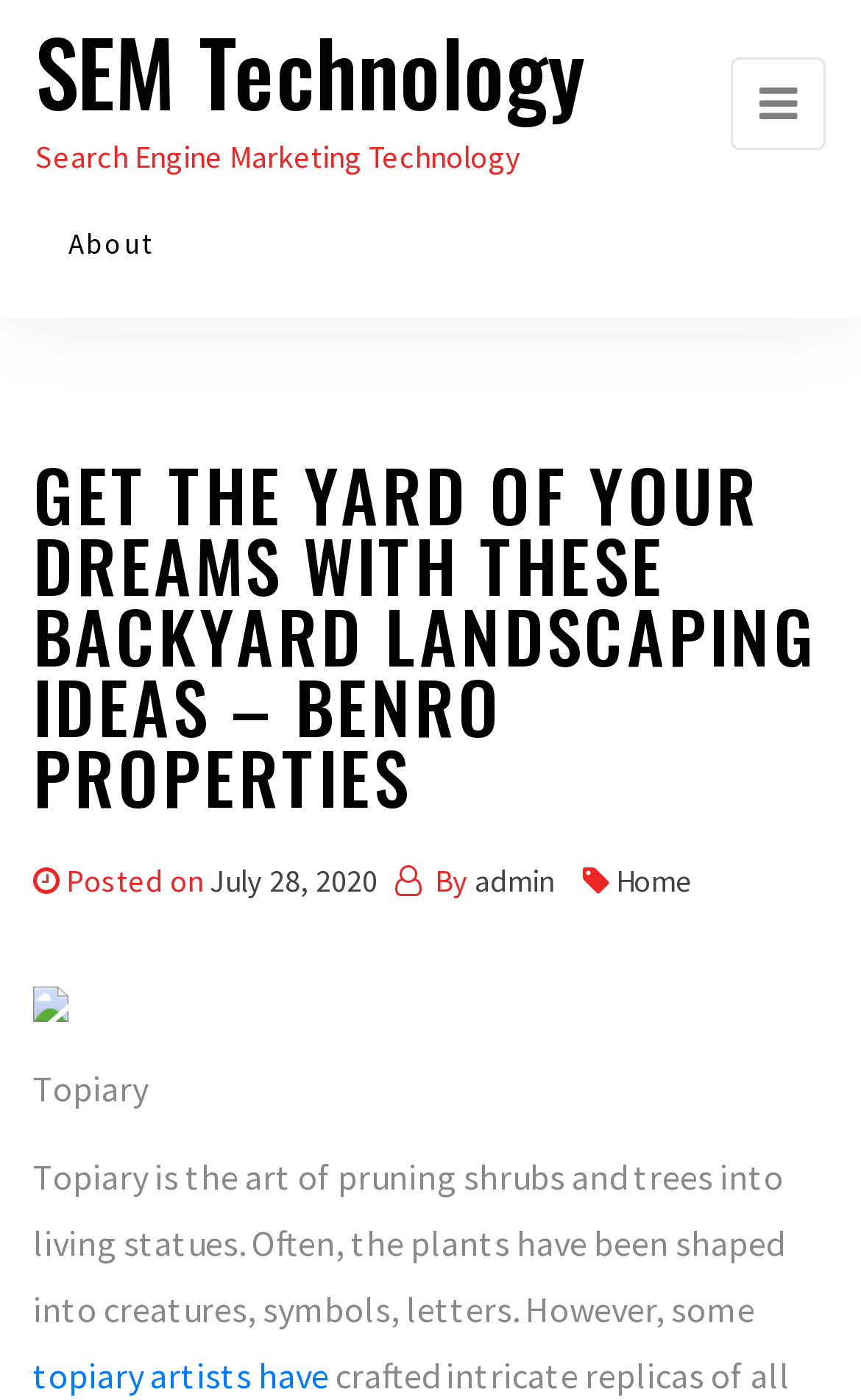What is the purpose of the button 'Toggle navigation'?
Kindly give a detailed and elaborate answer to the question.

The purpose of the button 'Toggle navigation' is to navigate through the webpage, as it is a common functionality of such buttons in webpages.